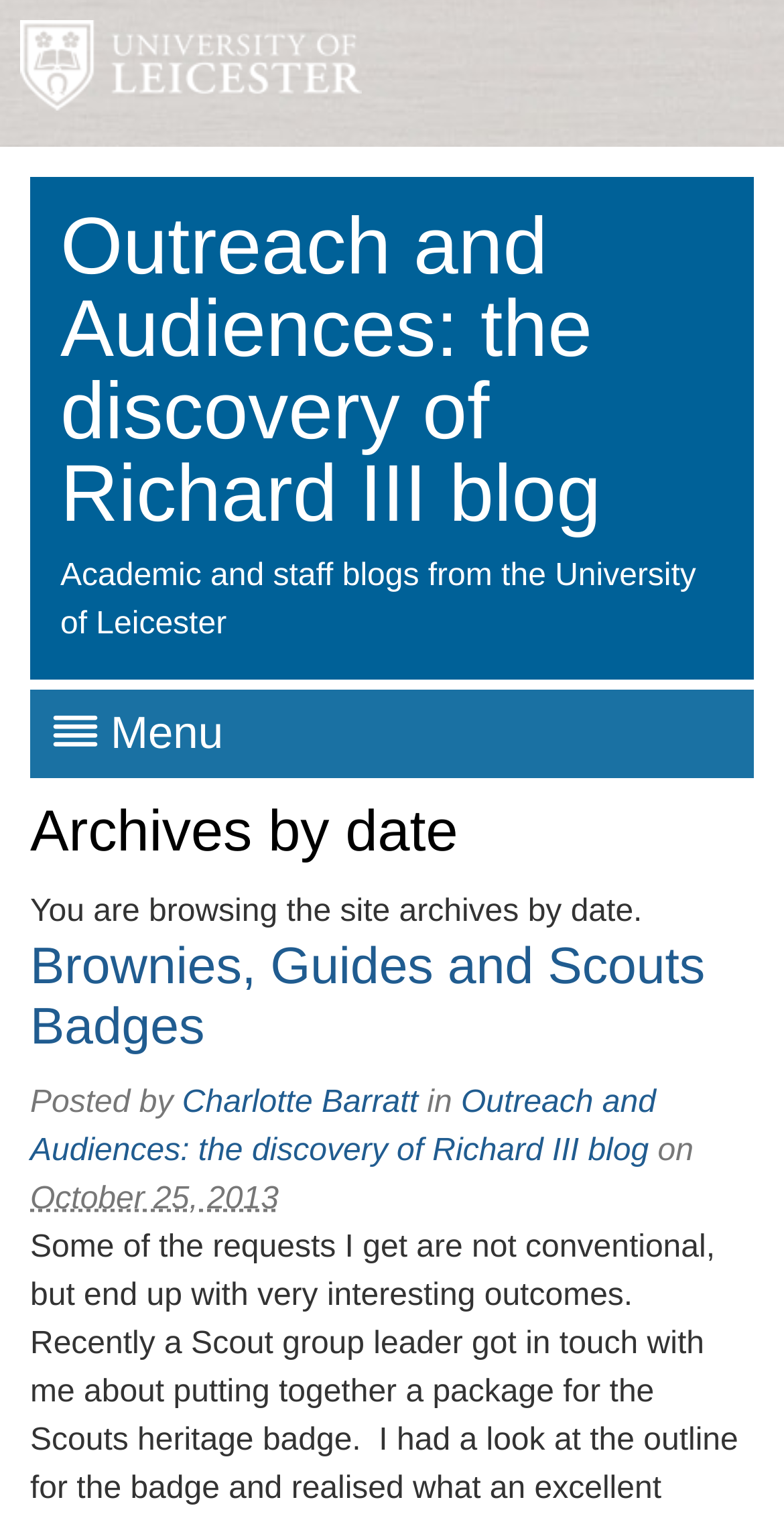Determine the bounding box coordinates for the UI element with the following description: "Questions". The coordinates should be four float numbers between 0 and 1, represented as [left, top, right, bottom].

None